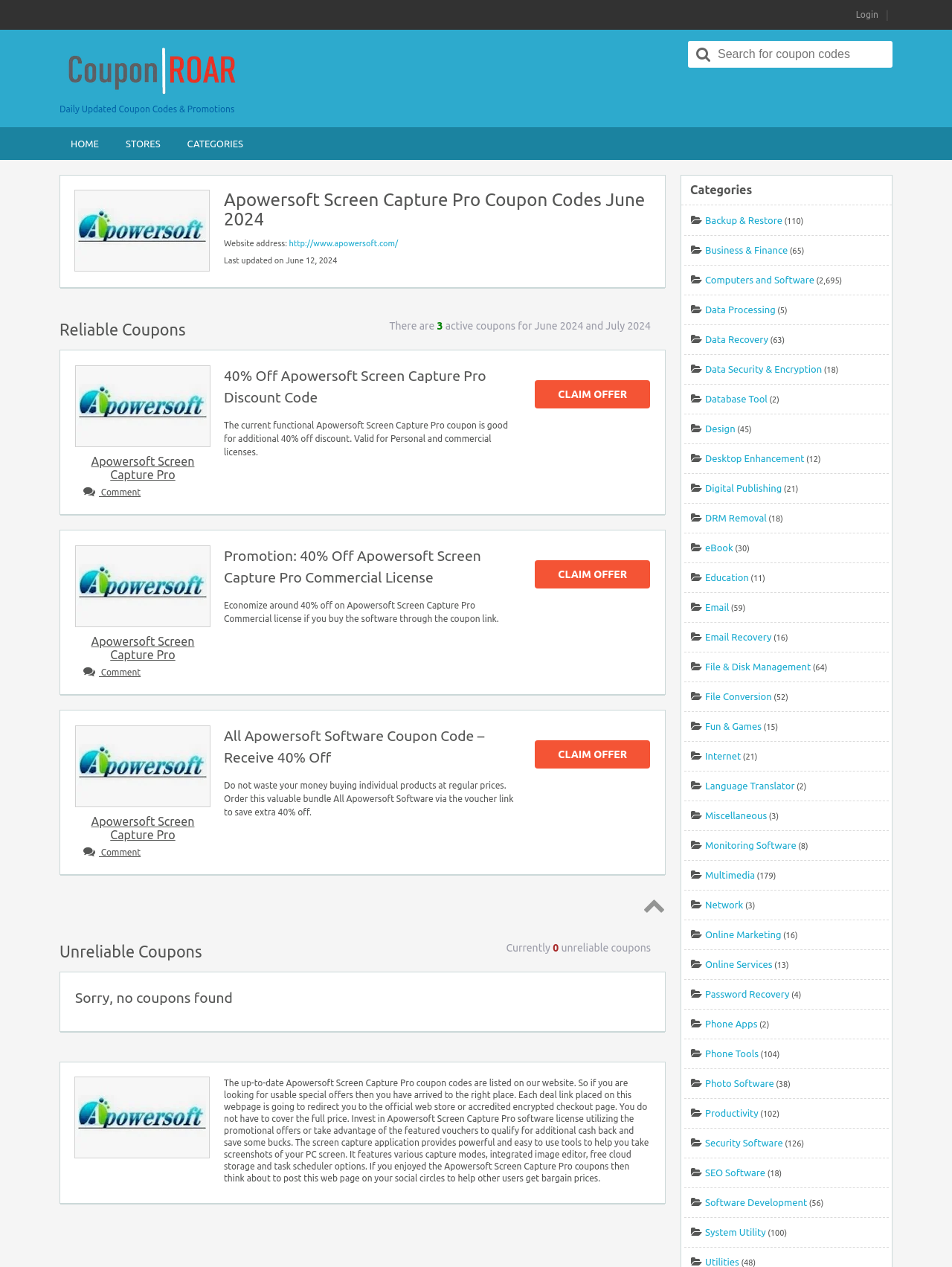Summarize the webpage in an elaborate manner.

This webpage is dedicated to providing up-to-date coupon codes for Apowersoft Screen Capture Pro. At the top, there is a login link and a search bar with a magnifying glass icon. Below that, there are several navigation links, including "HOME", "STORES", and "CATEGORIES". 

The main content of the page is divided into two sections: "Reliable Coupons" and "Unreliable Coupons". In the "Reliable Coupons" section, there are three active coupons listed, each with a heading, a description, and a "CLAIM OFFER" link. The coupons offer discounts of 40% off Apowersoft Screen Capture Pro, including a commercial license and a bundle deal.

In the "Unreliable Coupons" section, there is a message stating that there are no unreliable coupons found. Below that, there is a lengthy paragraph describing the benefits of using the coupon codes on this webpage.

On the right side of the page, there is a list of categories, including "Backup & Restore", "Business & Finance", and "Computers and Software", among others. Each category has a number in parentheses, indicating the number of items in that category.

At the bottom of the page, there is a link to return to the top of the page, represented by an upward arrow icon.